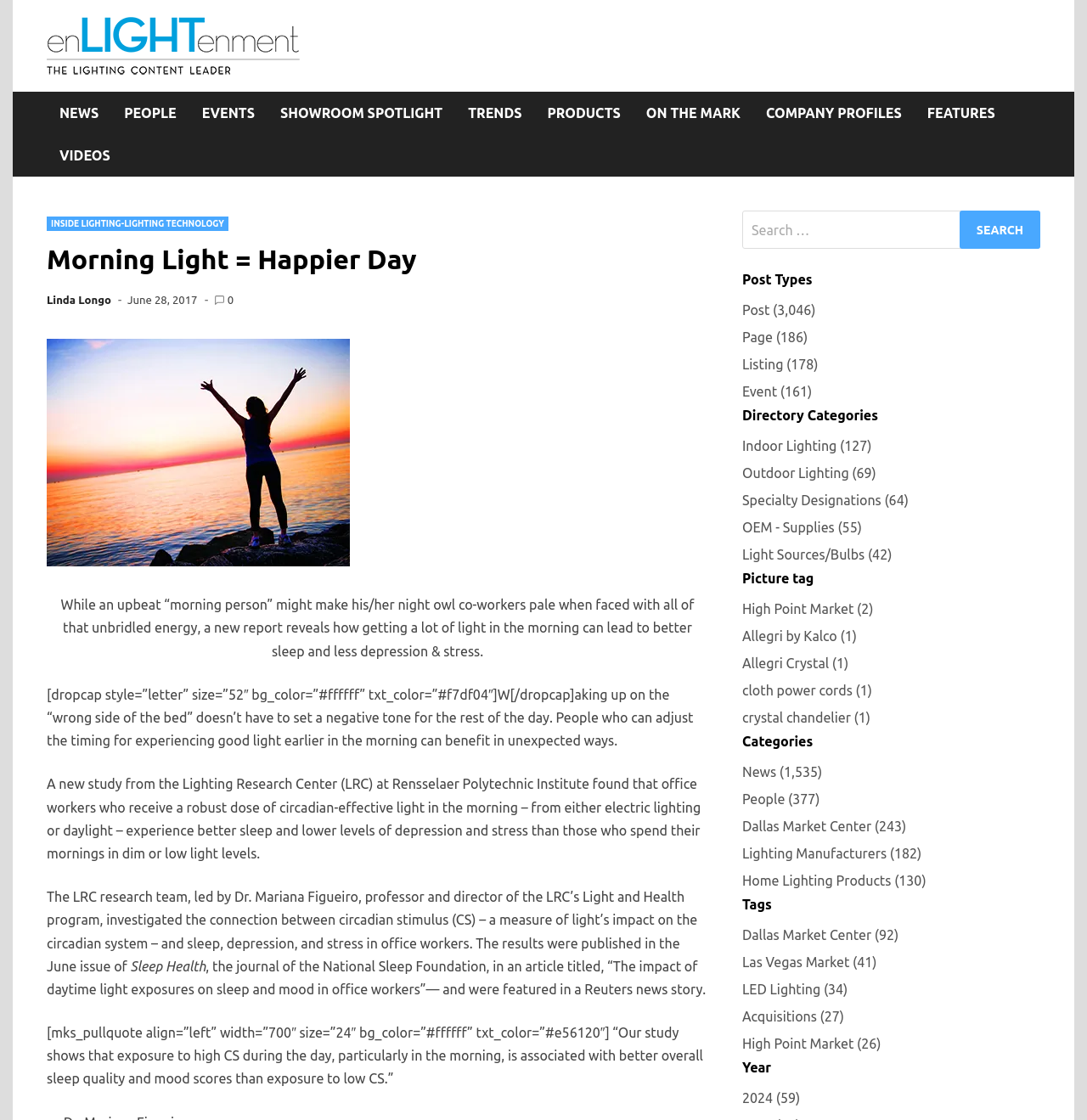Can you find the bounding box coordinates for the element to click on to achieve the instruction: "Click on the NEWS link"?

[0.043, 0.082, 0.103, 0.12]